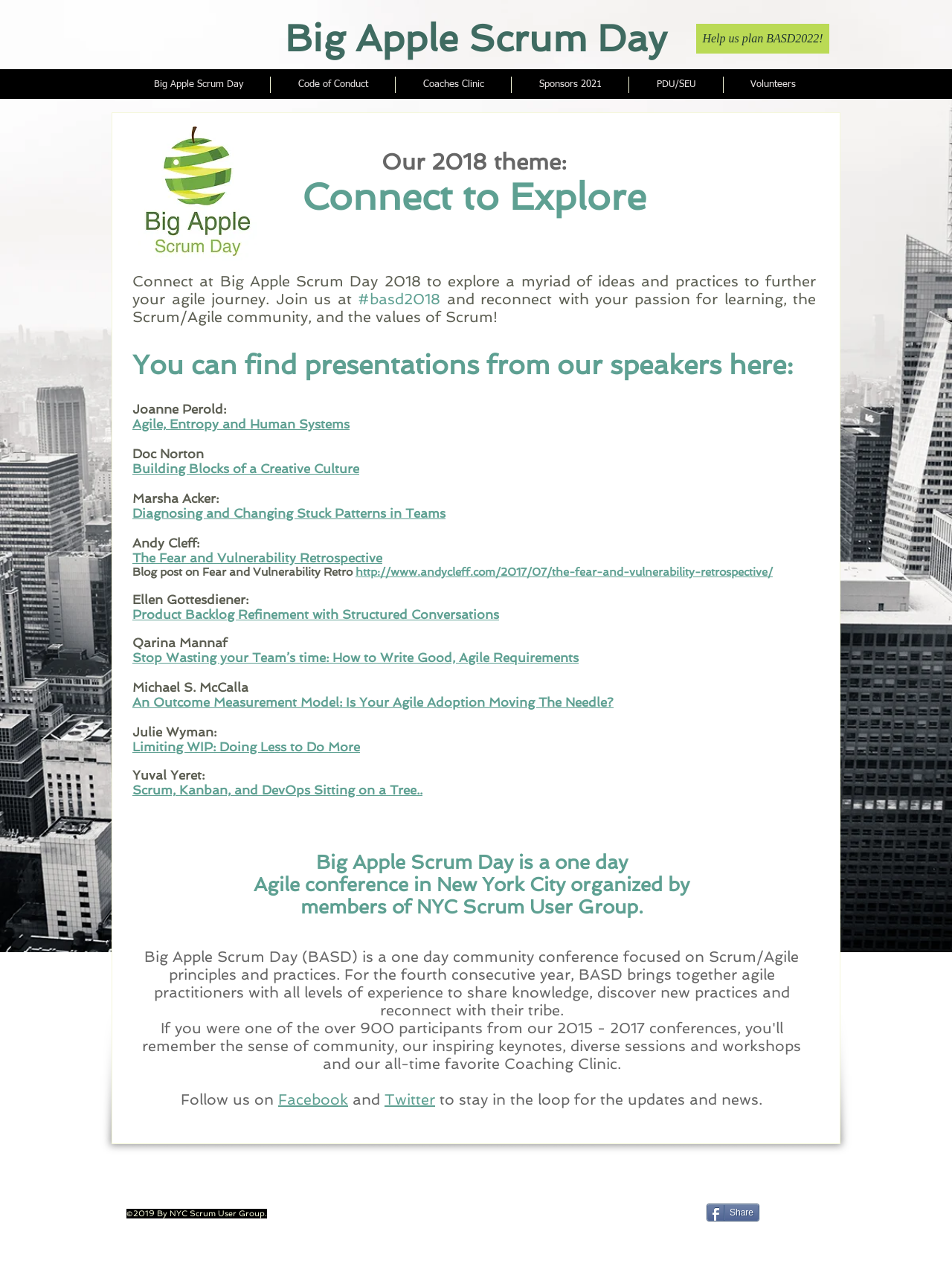Determine the bounding box coordinates of the UI element described below. Use the format (top-left x, top-left y, bottom-right x, bottom-right y) with floating point numbers between 0 and 1: Big Apple Scrum Day

[0.299, 0.013, 0.701, 0.047]